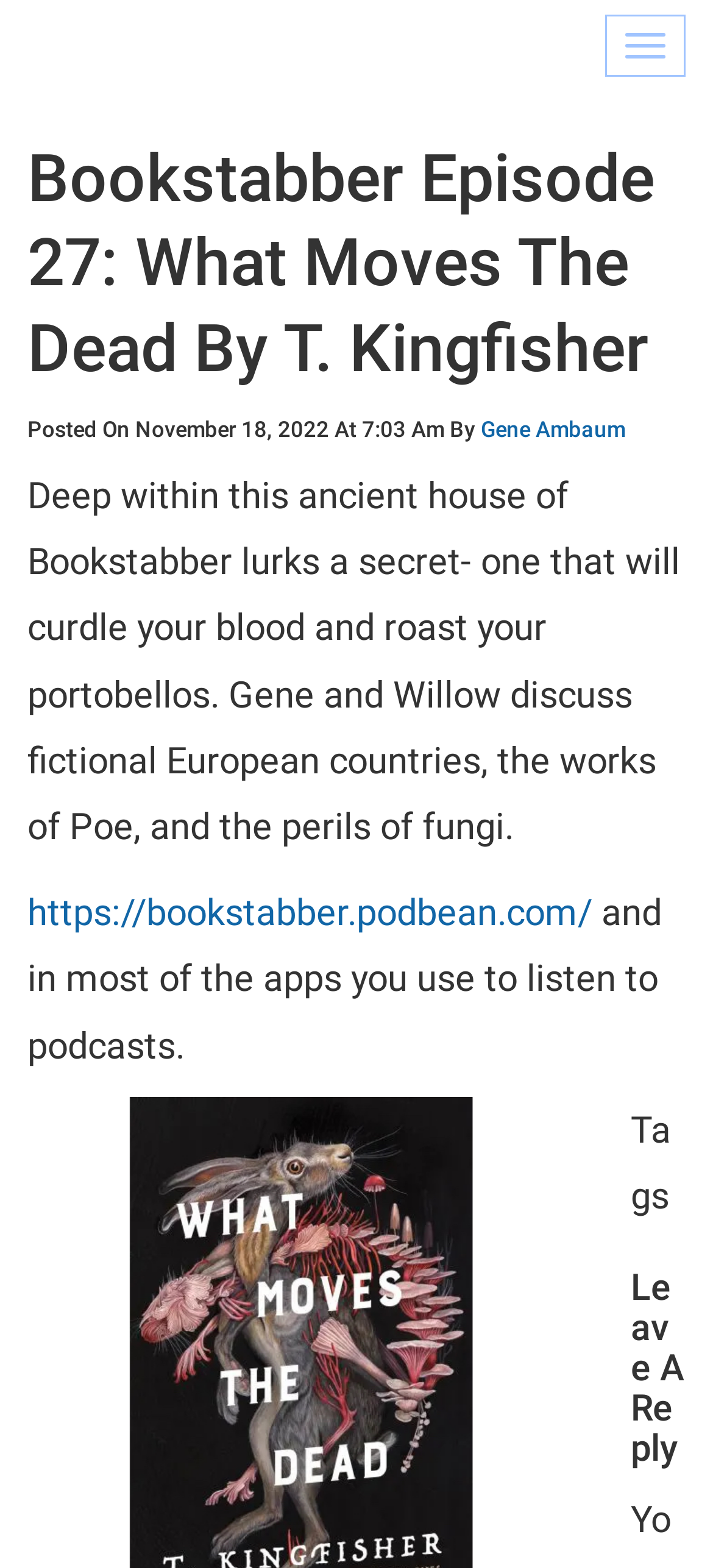Given the following UI element description: "https://bookstabber.podbean.com/", find the bounding box coordinates in the webpage screenshot.

[0.038, 0.568, 0.831, 0.596]